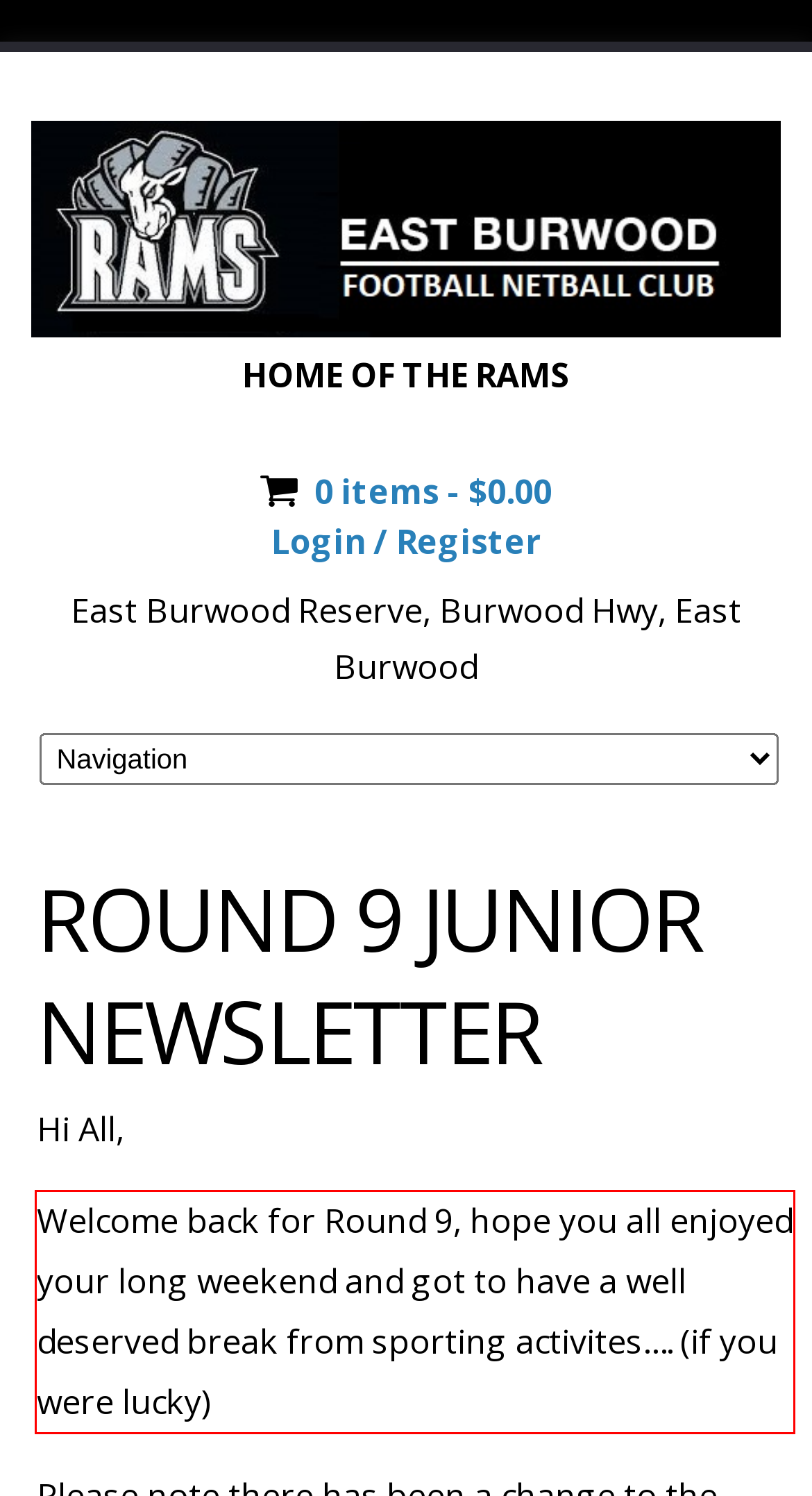Look at the webpage screenshot and recognize the text inside the red bounding box.

Welcome back for Round 9, hope you all enjoyed your long weekend and got to have a well deserved break from sporting activites…. (if you were lucky)